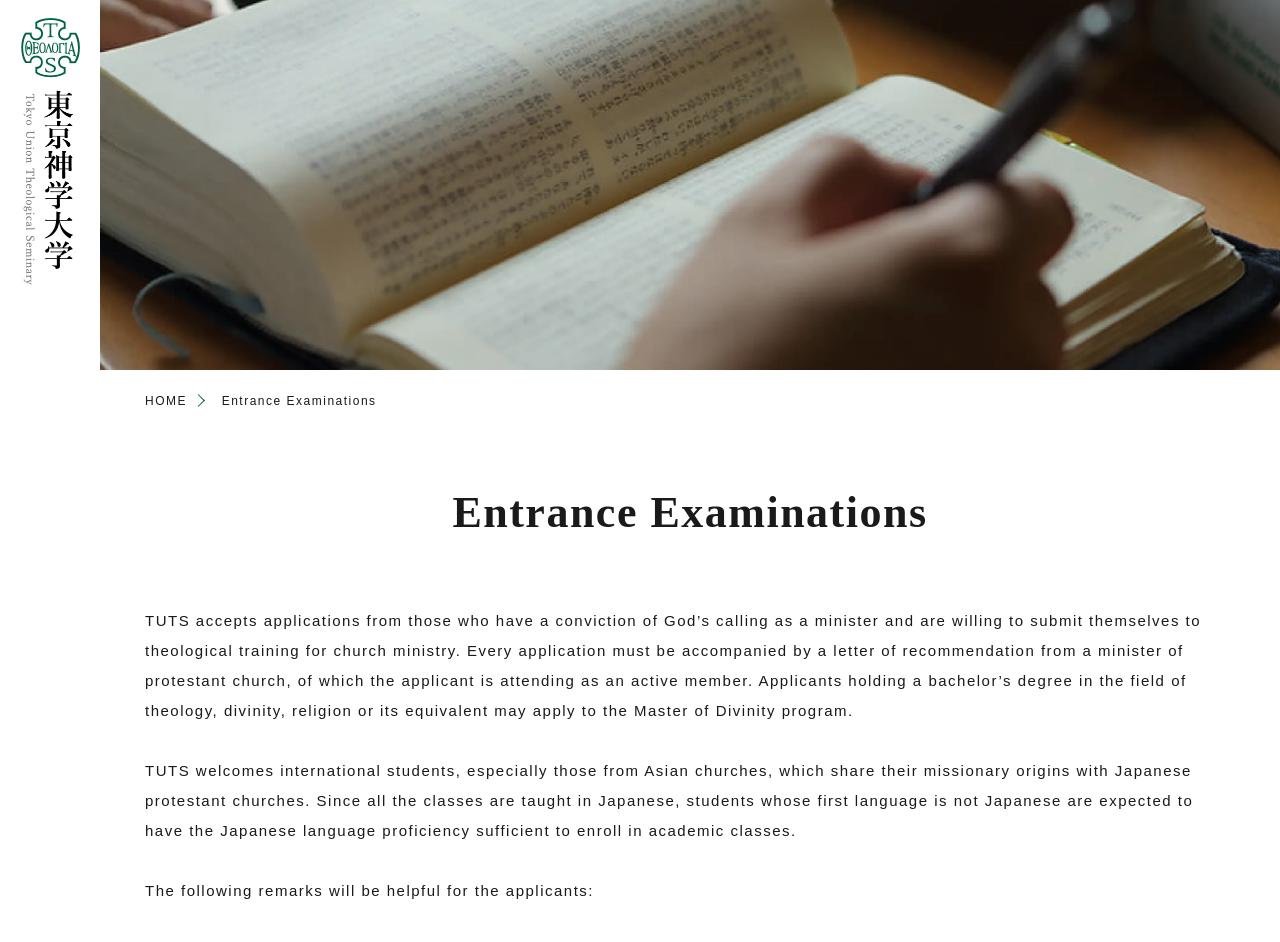What is required to accompany every application?
Answer the question with a single word or phrase derived from the image.

Letter of recommendation